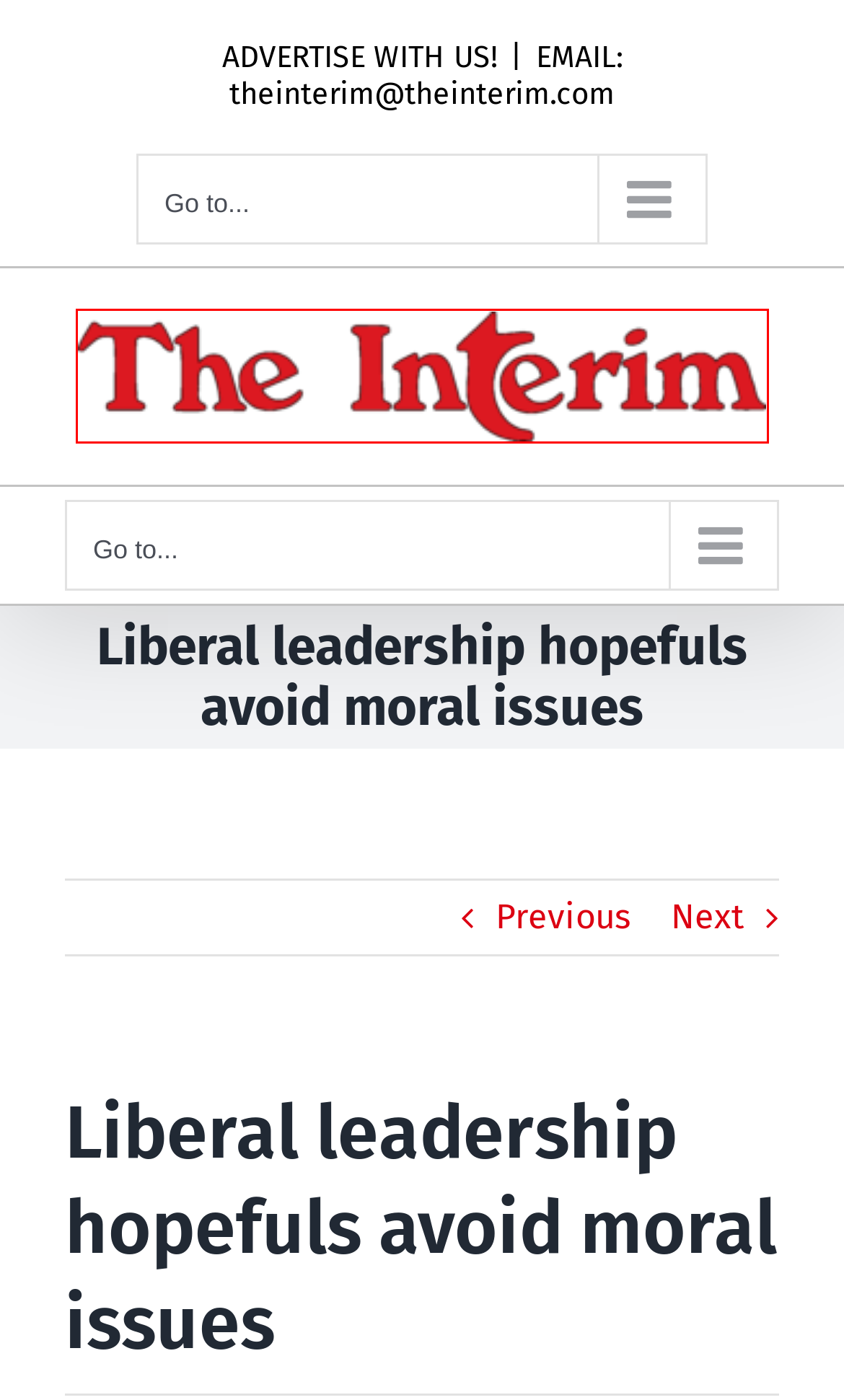Check out the screenshot of a webpage with a red rectangle bounding box. Select the best fitting webpage description that aligns with the new webpage after clicking the element inside the bounding box. Here are the candidates:
A. U of T pro-lifers encounter discrimination from student union - The Interim
B. New Brunswick election results in new pro-life MLAs - The Interim
C. Politics Archives - The Interim
D. Envoy Media
E. The Interim Newspaper
F. Letter to the Editor - The Interim
G. Issues Archives - The Interim
H. Marriage and Family Archives - The Interim

E